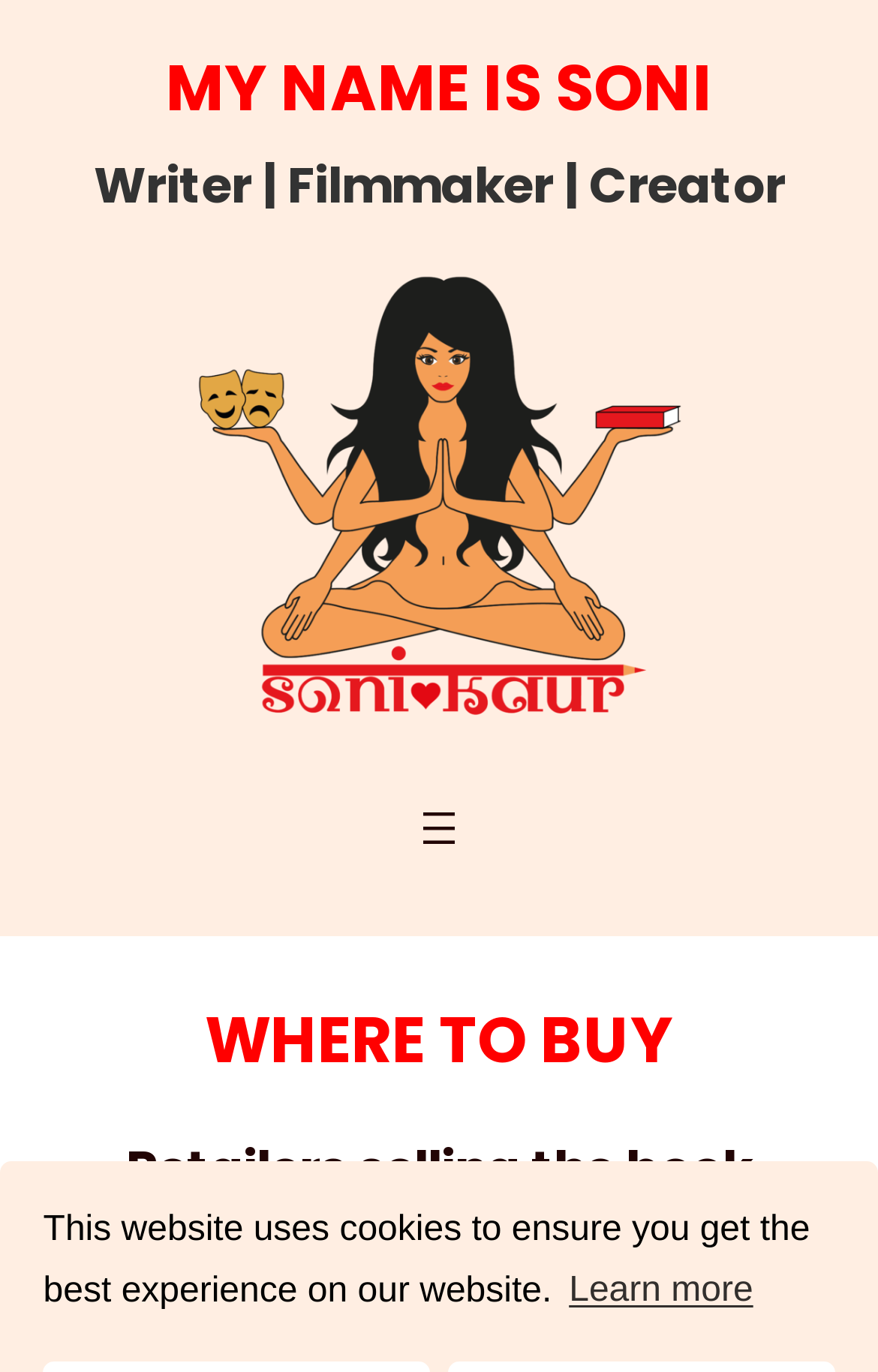Given the element description, predict the bounding box coordinates in the format (top-left x, top-left y, bottom-right x, bottom-right y). Make sure all values are between 0 and 1. Here is the element description: MY NAME IS SONI

[0.188, 0.033, 0.812, 0.097]